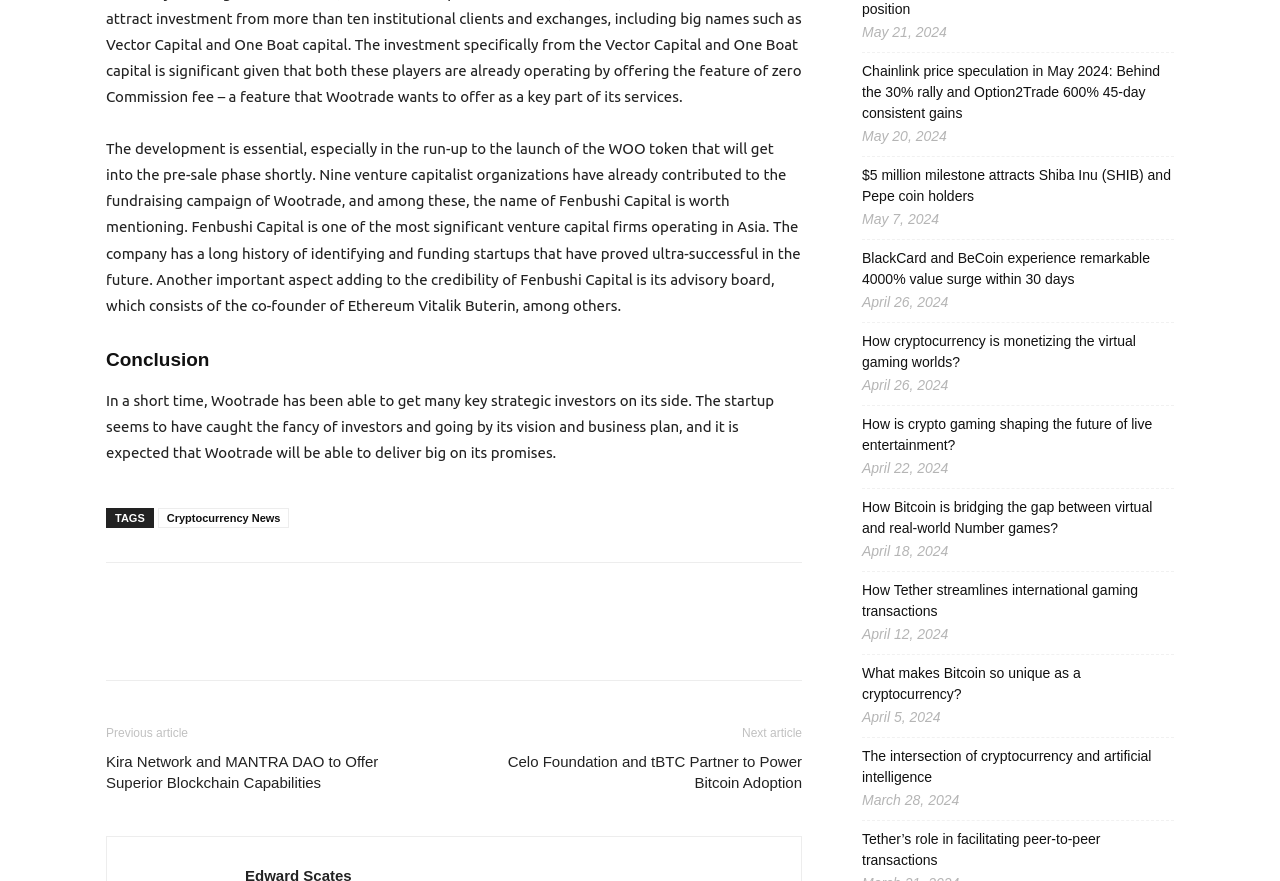How many articles are listed on the right side of the webpage?
Using the visual information from the image, give a one-word or short-phrase answer.

12